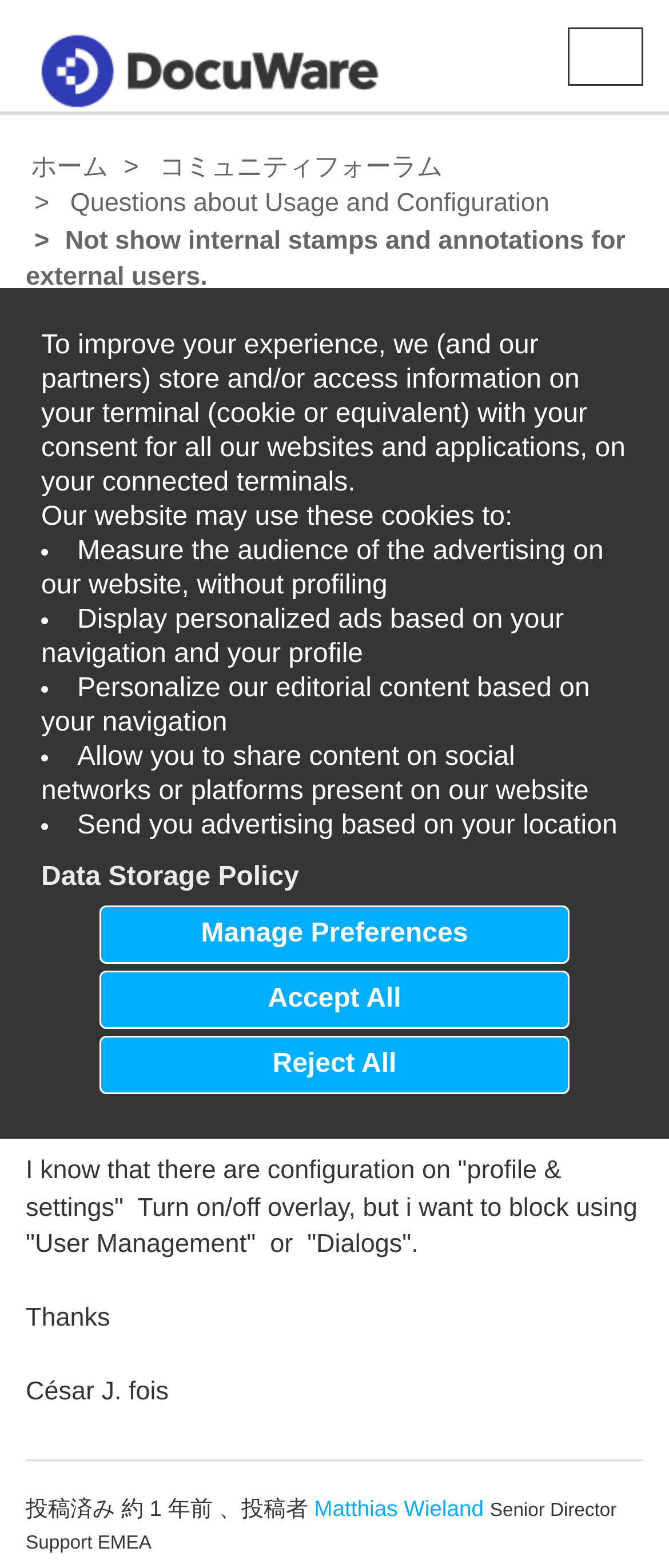Please provide a short answer using a single word or phrase for the question:
What is the topic of discussion on this webpage?

Hiding internal stamps and annotations